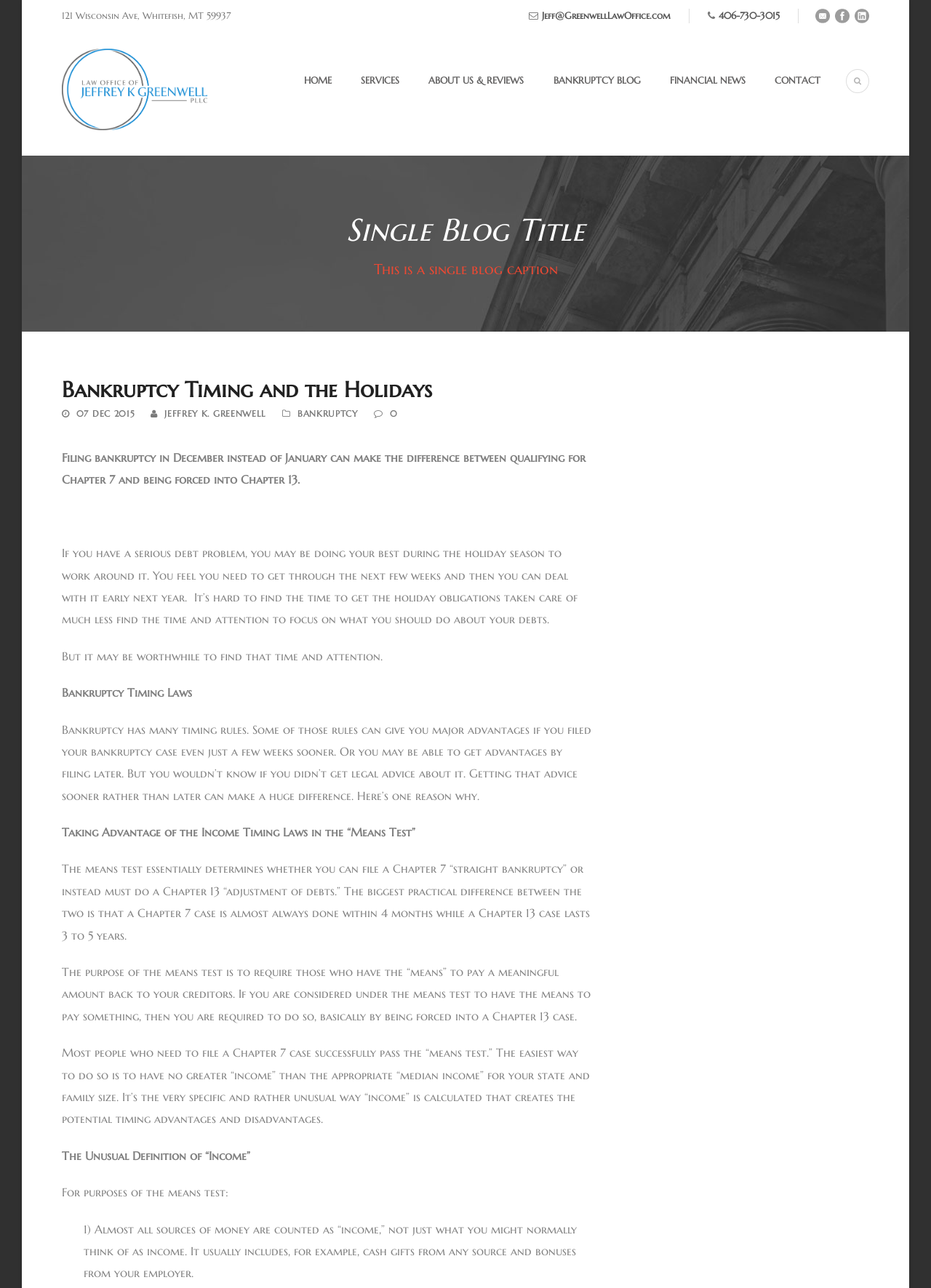Identify the bounding box coordinates of the area that should be clicked in order to complete the given instruction: "View the post 'Day 14: Not an Accident'". The bounding box coordinates should be four float numbers between 0 and 1, i.e., [left, top, right, bottom].

None